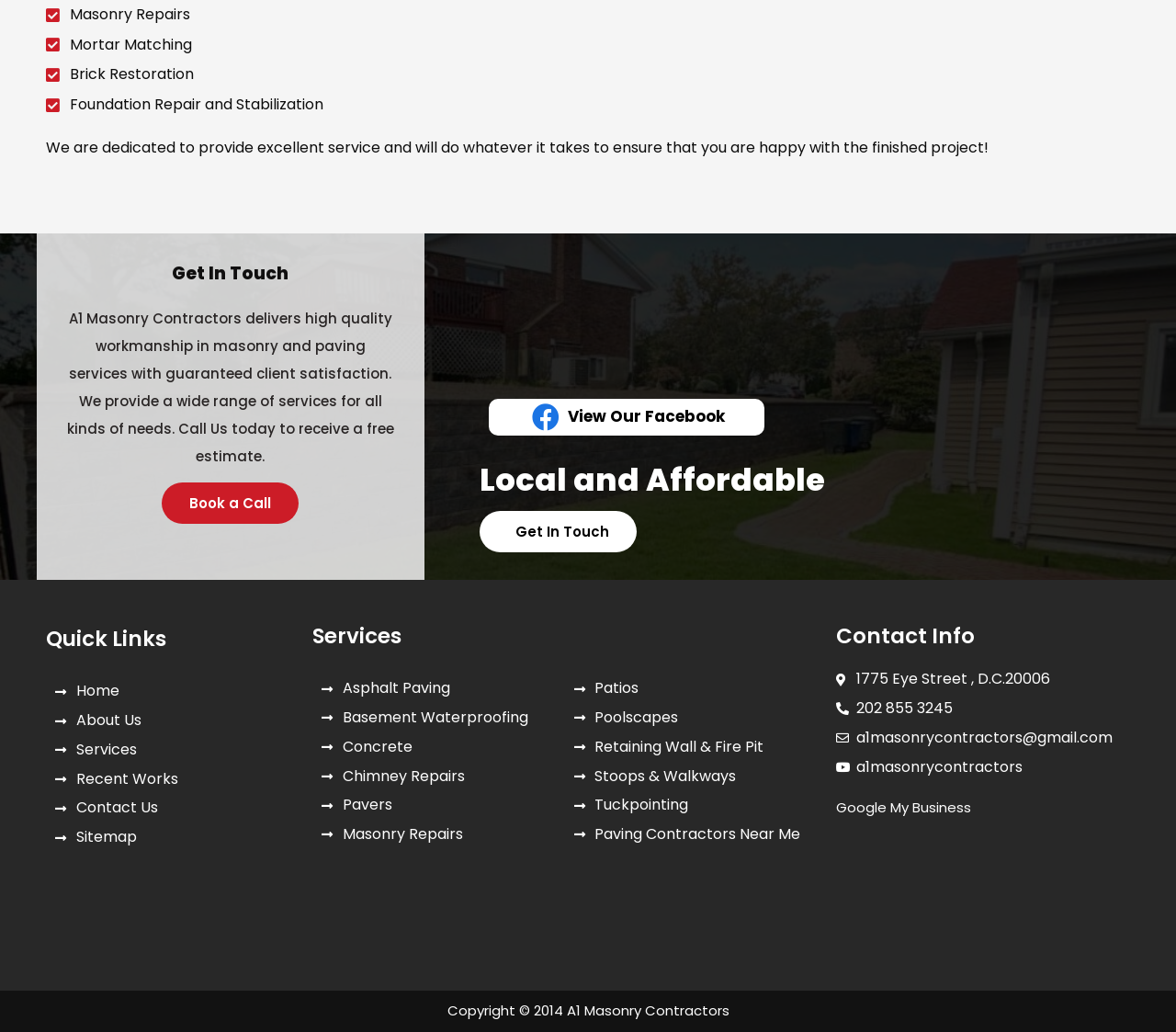Determine the bounding box coordinates of the clickable region to carry out the instruction: "Click 'Book a Call'".

[0.138, 0.468, 0.254, 0.508]